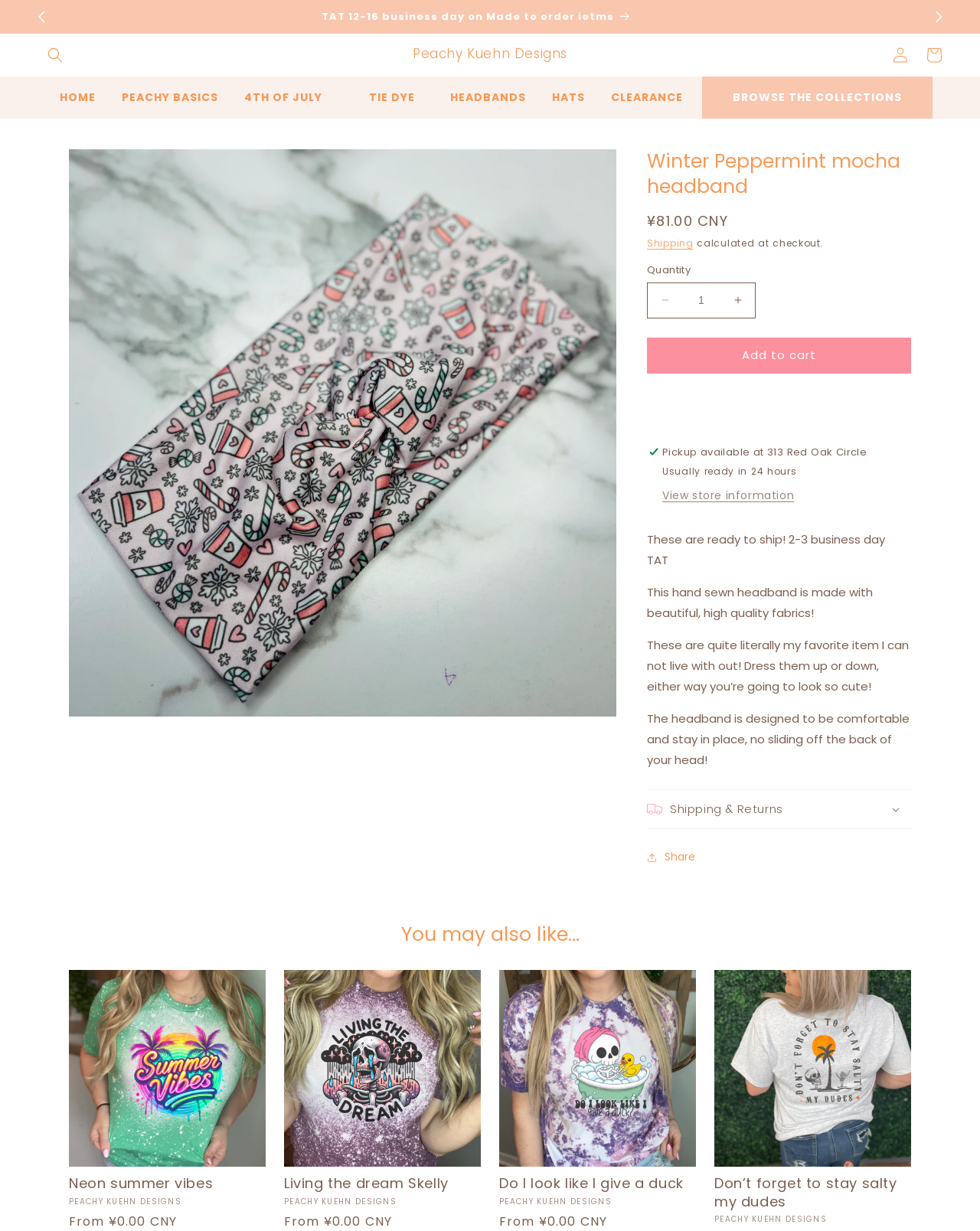Locate the bounding box coordinates of the element I should click to achieve the following instruction: "Browse the collections".

[0.716, 0.062, 0.951, 0.096]